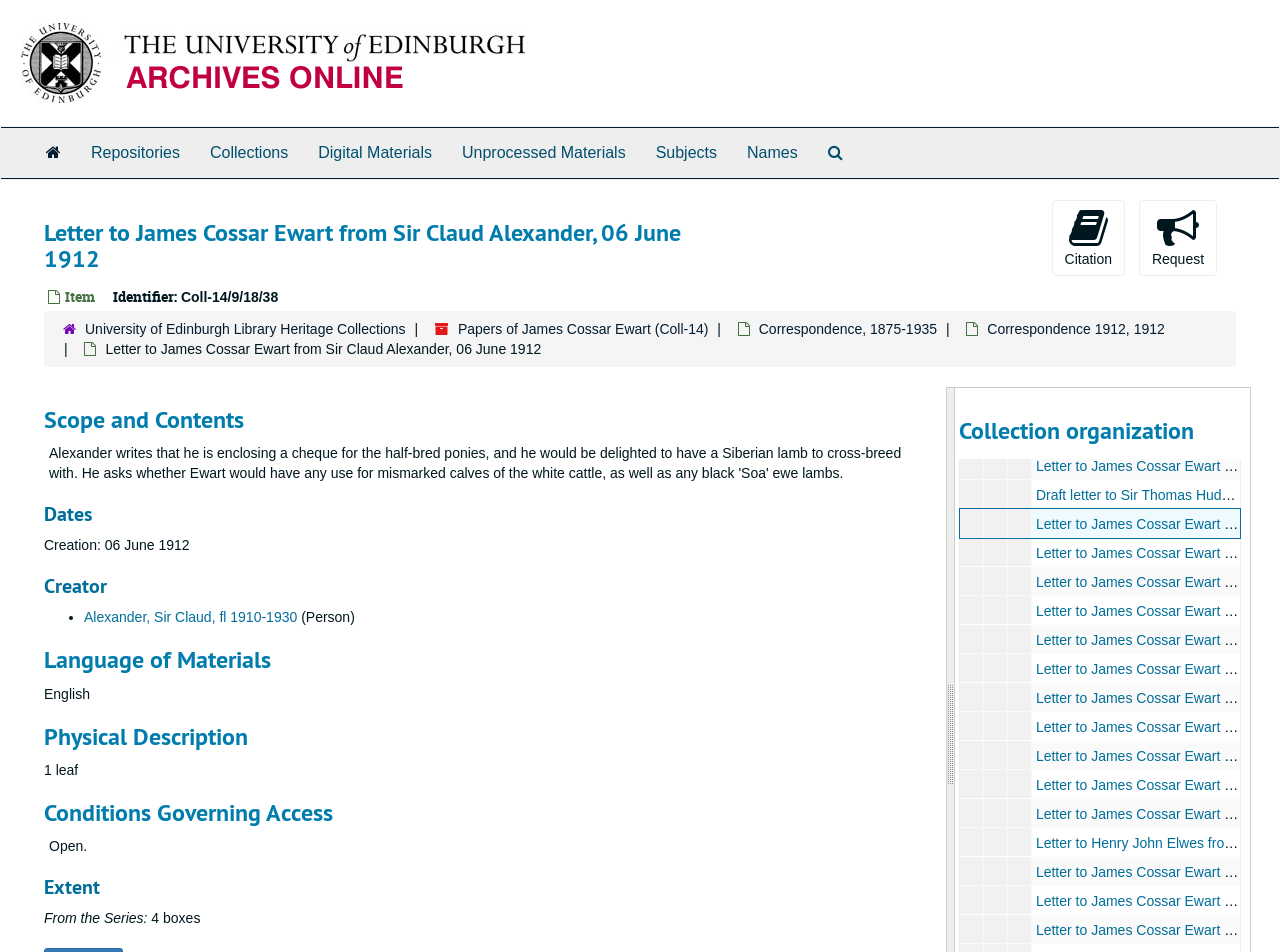Please identify the bounding box coordinates of the region to click in order to complete the task: "Cite the item". The coordinates must be four float numbers between 0 and 1, specified as [left, top, right, bottom].

[0.822, 0.21, 0.879, 0.29]